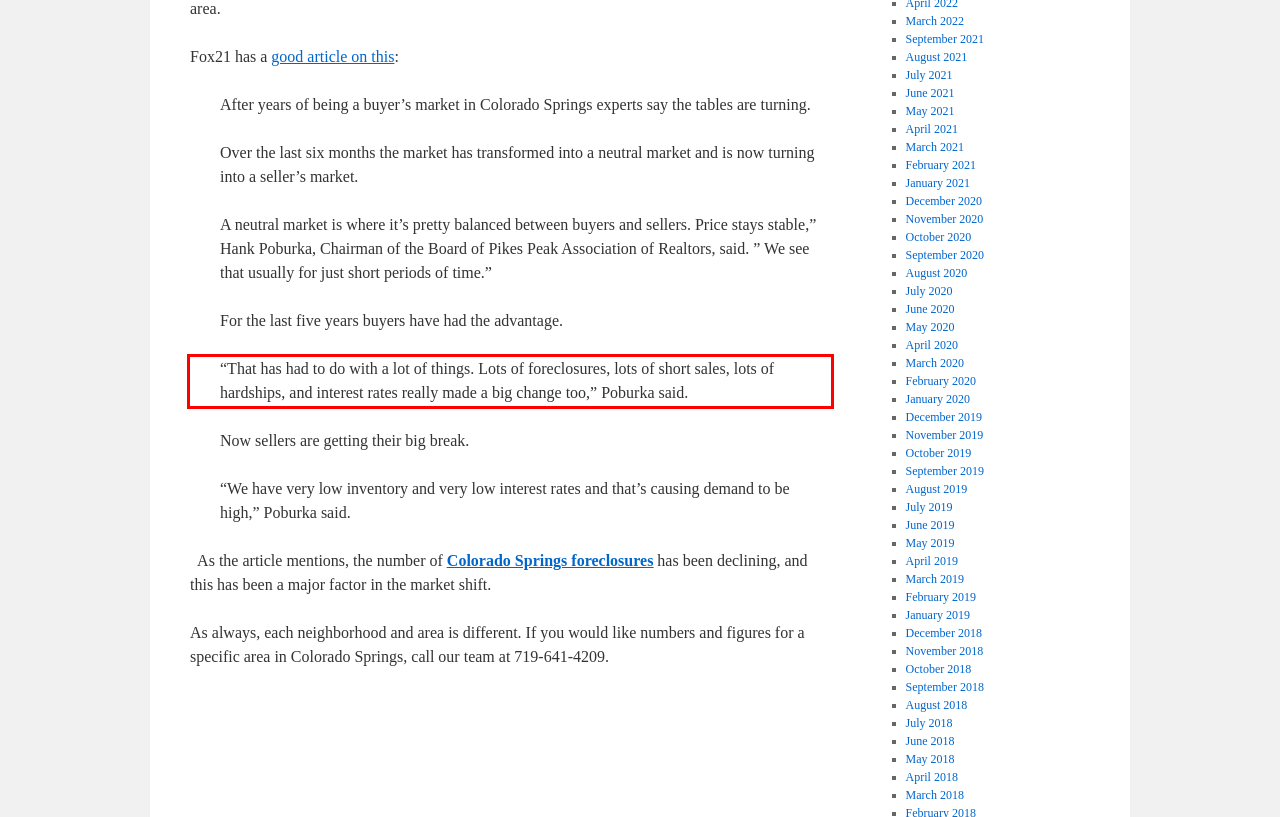Look at the webpage screenshot and recognize the text inside the red bounding box.

“That has had to do with a lot of things. Lots of foreclosures, lots of short sales, lots of hardships, and interest rates really made a big change too,” Poburka said.